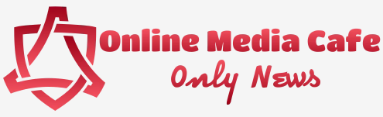Offer a thorough description of the image.

The image features the logo of "Online Media Cafe," prominently showcasing its name in bold, stylized red lettering. The logo is accompanied by a graphic element resembling a star, which reinforces the media theme. Beneath the main title, the slogan "Only News" is displayed in a slightly smaller yet clear font, emphasizing the platform’s focus on providing news content. This logo is visually designed to convey a sense of reliability and engagement in digital news delivery.